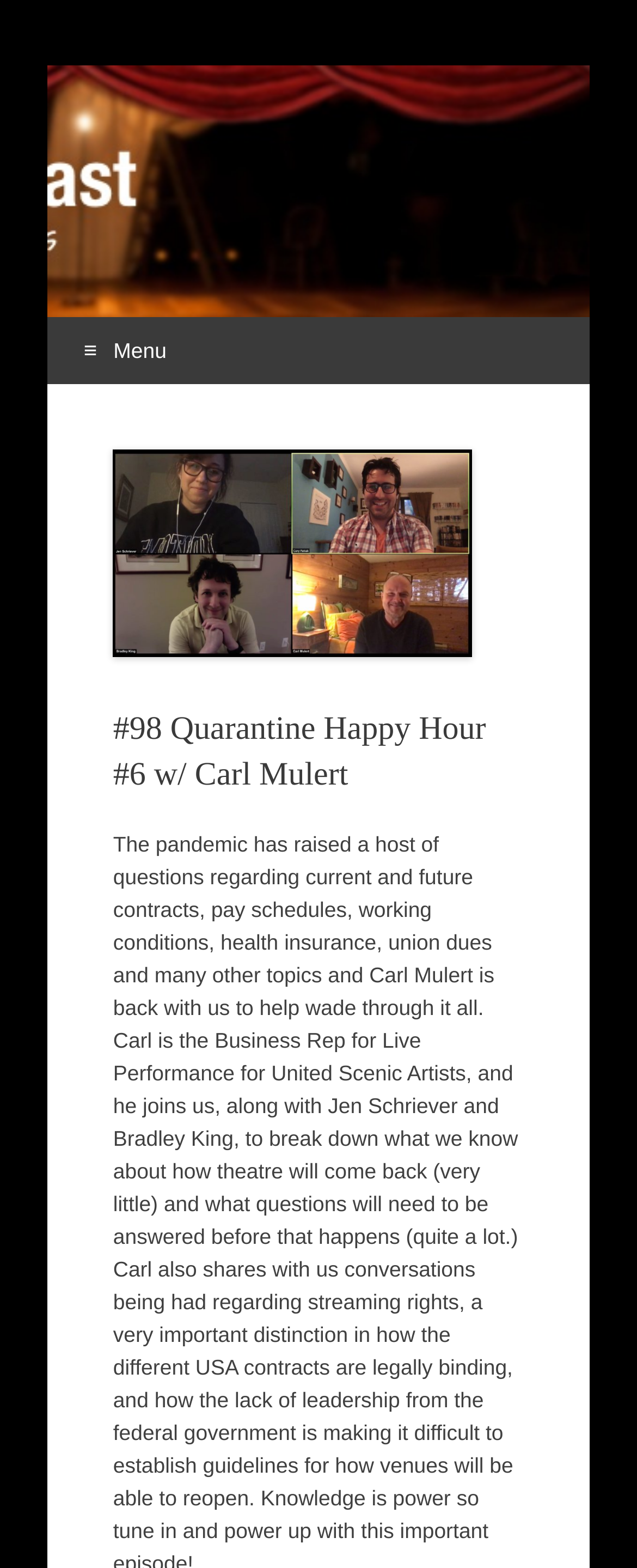Create an elaborate caption for the webpage.

The webpage appears to be a podcast page, specifically "The Lives of Theatrical Designers" podcast. At the top, there is a heading with the podcast title "in 1: the podcast" which is also a link. Below it, there is another heading with the subtitle "the lives of theatrical designers". 

On the top left, there is a menu button labeled "≡Menu". Next to it, there is a "Skip to content" link. 

The main content of the page is a header section that contains a heading with the title of a specific podcast episode, "#98 Quarantine Happy Hour #6 w/ Carl Mulert", which is also a link. This episode title is positioned in the middle of the page, slightly above the center.